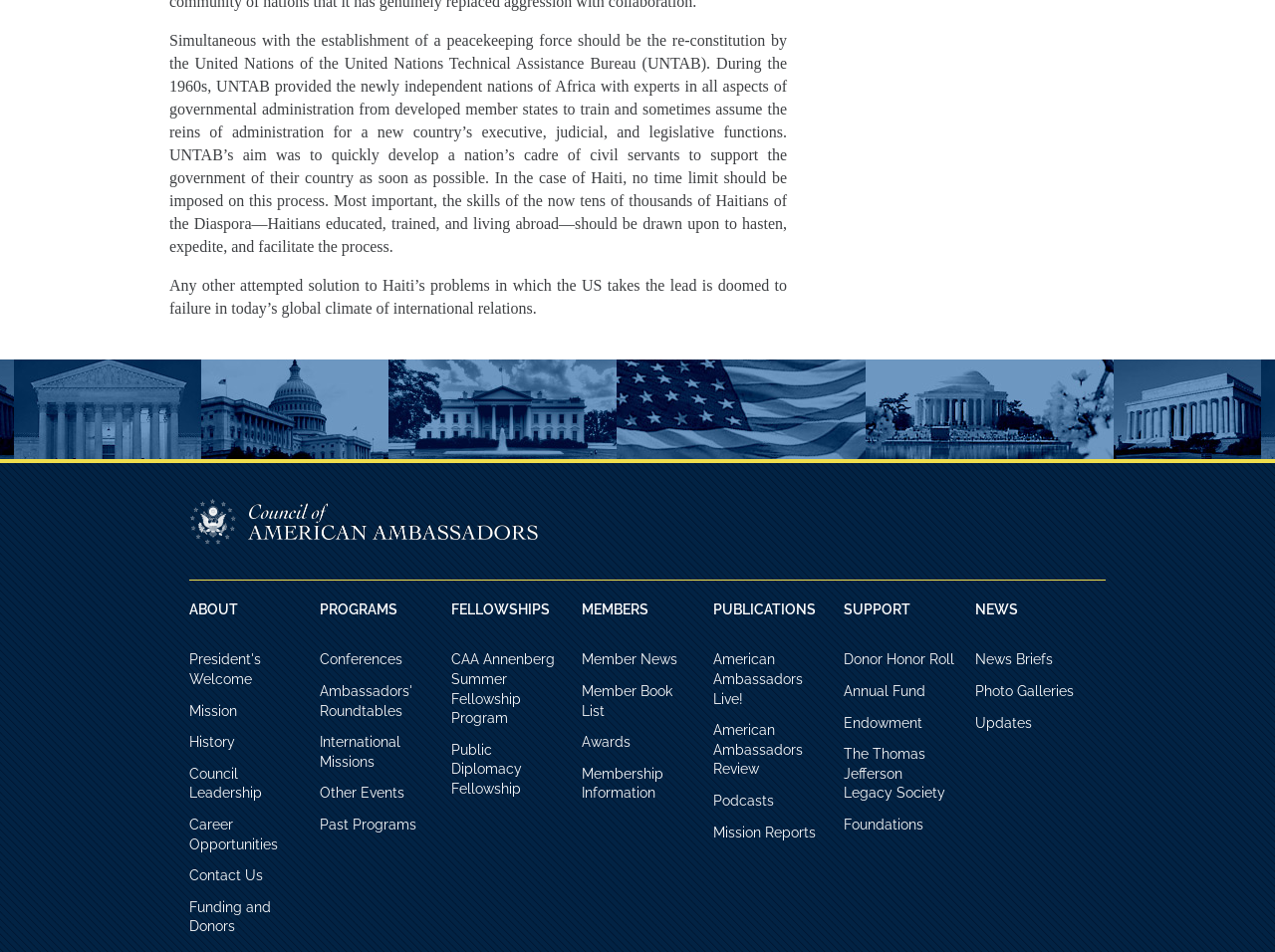Determine the bounding box coordinates of the region that needs to be clicked to achieve the task: "Visit the Council of American Ambassadors homepage".

[0.148, 0.523, 0.423, 0.572]